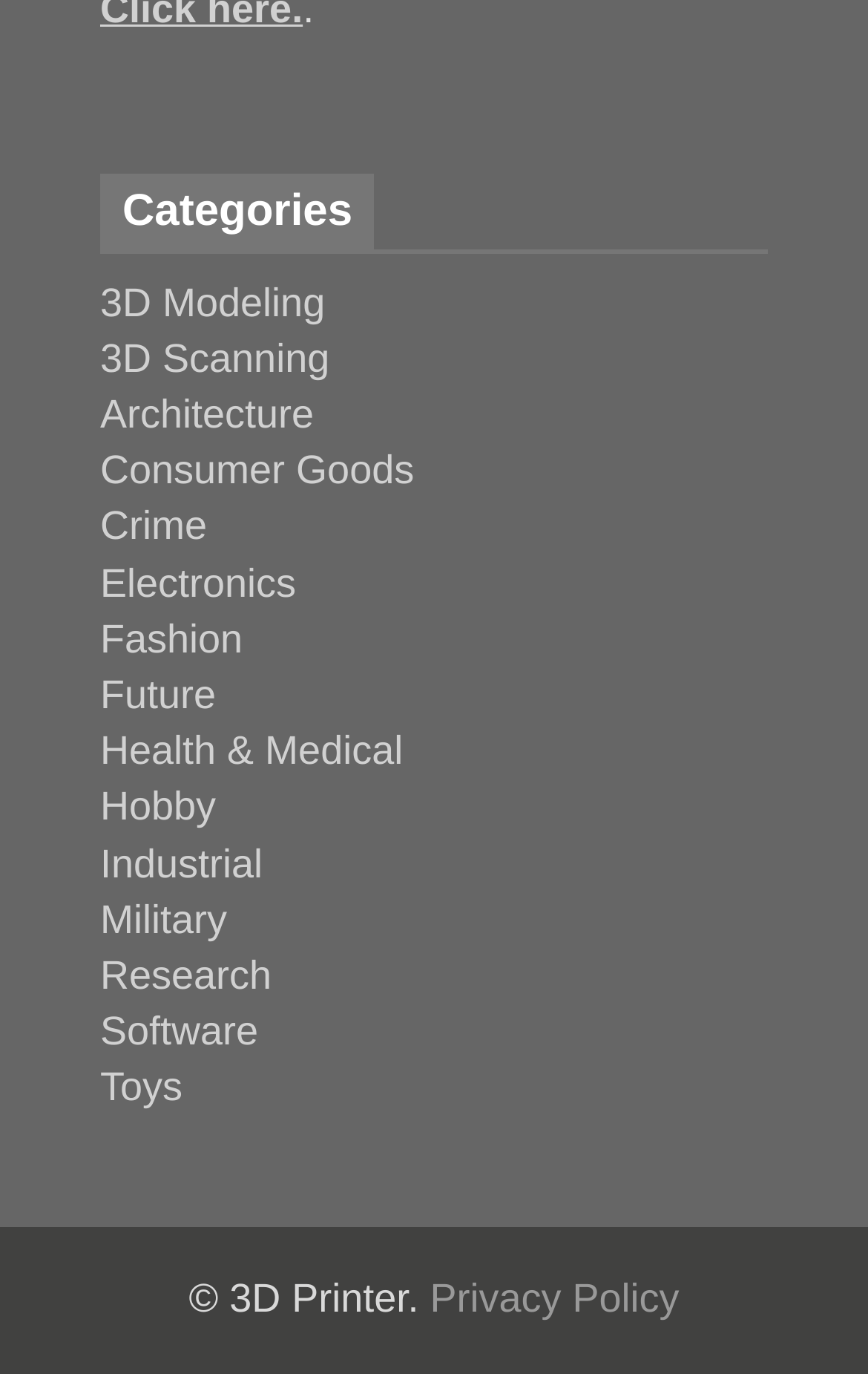Please identify the bounding box coordinates of the element I should click to complete this instruction: 'Click on 3D Modeling'. The coordinates should be given as four float numbers between 0 and 1, like this: [left, top, right, bottom].

[0.115, 0.204, 0.375, 0.236]